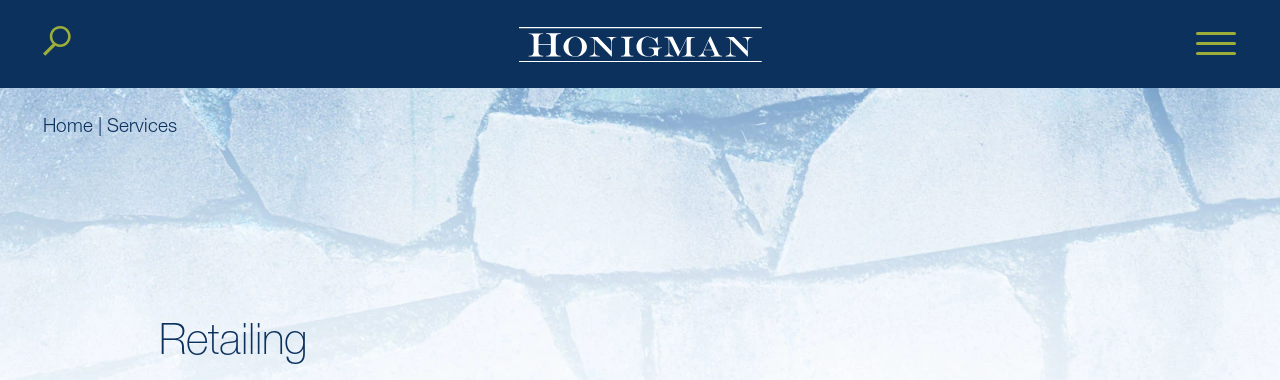What is the font style of the word 'Retailing'?
Refer to the screenshot and answer in one word or phrase.

Sophisticated